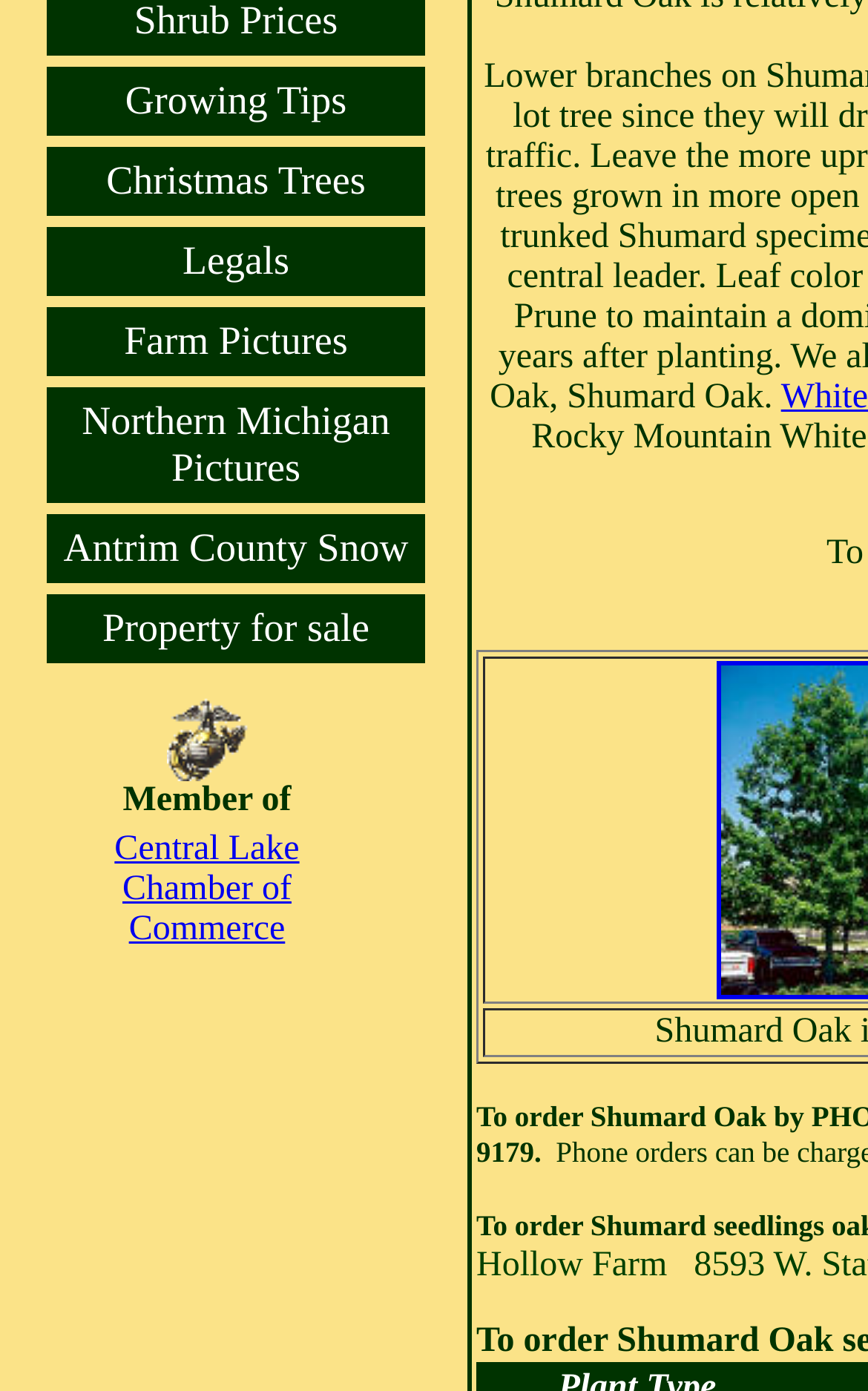Identify the coordinates of the bounding box for the element described below: "Legals". Return the coordinates as four float numbers between 0 and 1: [left, top, right, bottom].

[0.21, 0.171, 0.333, 0.203]